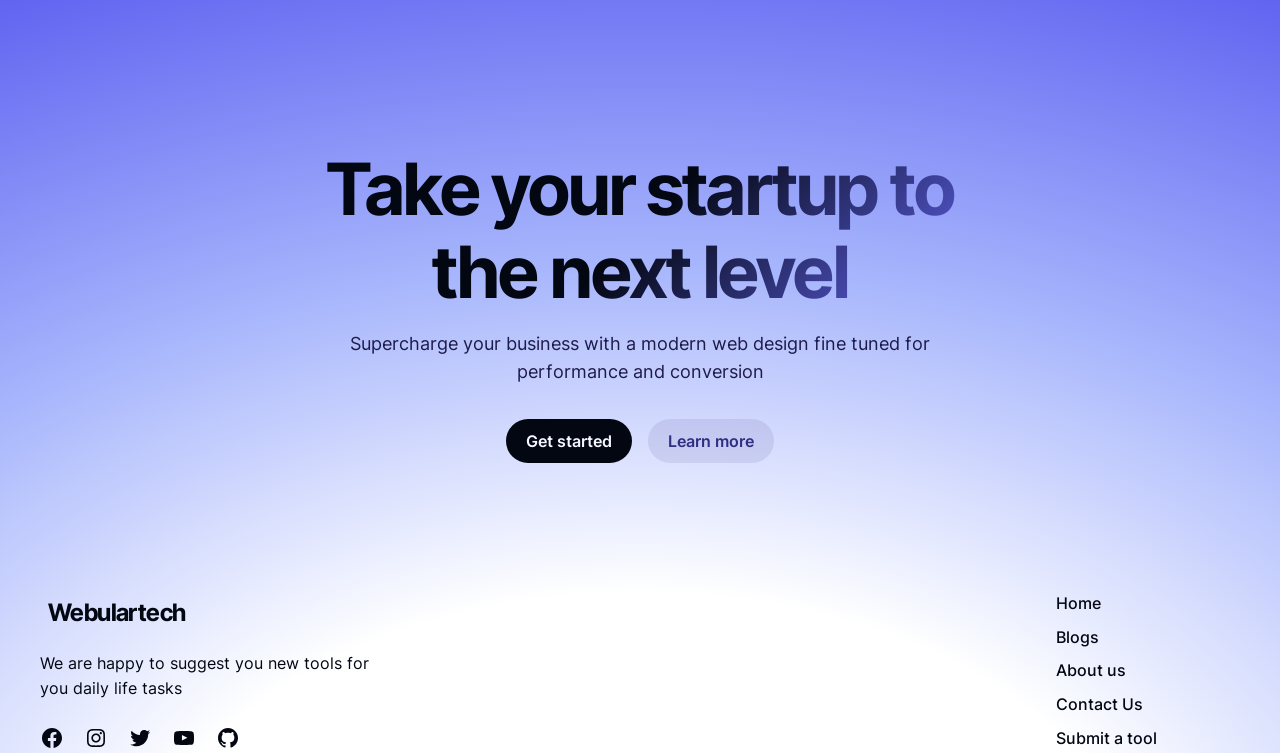Please identify the bounding box coordinates of the element's region that should be clicked to execute the following instruction: "Click the first button". The bounding box coordinates must be four float numbers between 0 and 1, i.e., [left, top, right, bottom].

None